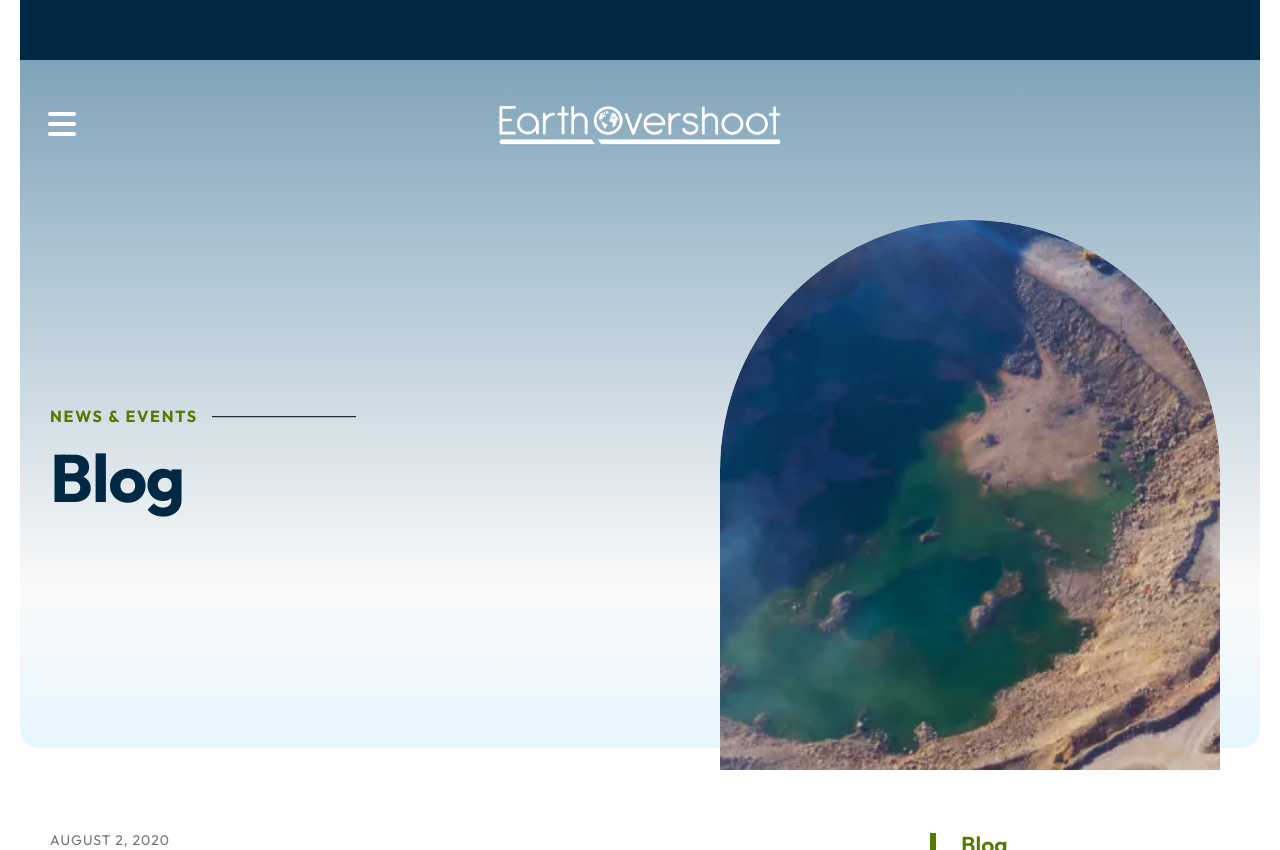What is the main topic of the webpage?
Answer briefly with a single word or phrase based on the image.

Marine life